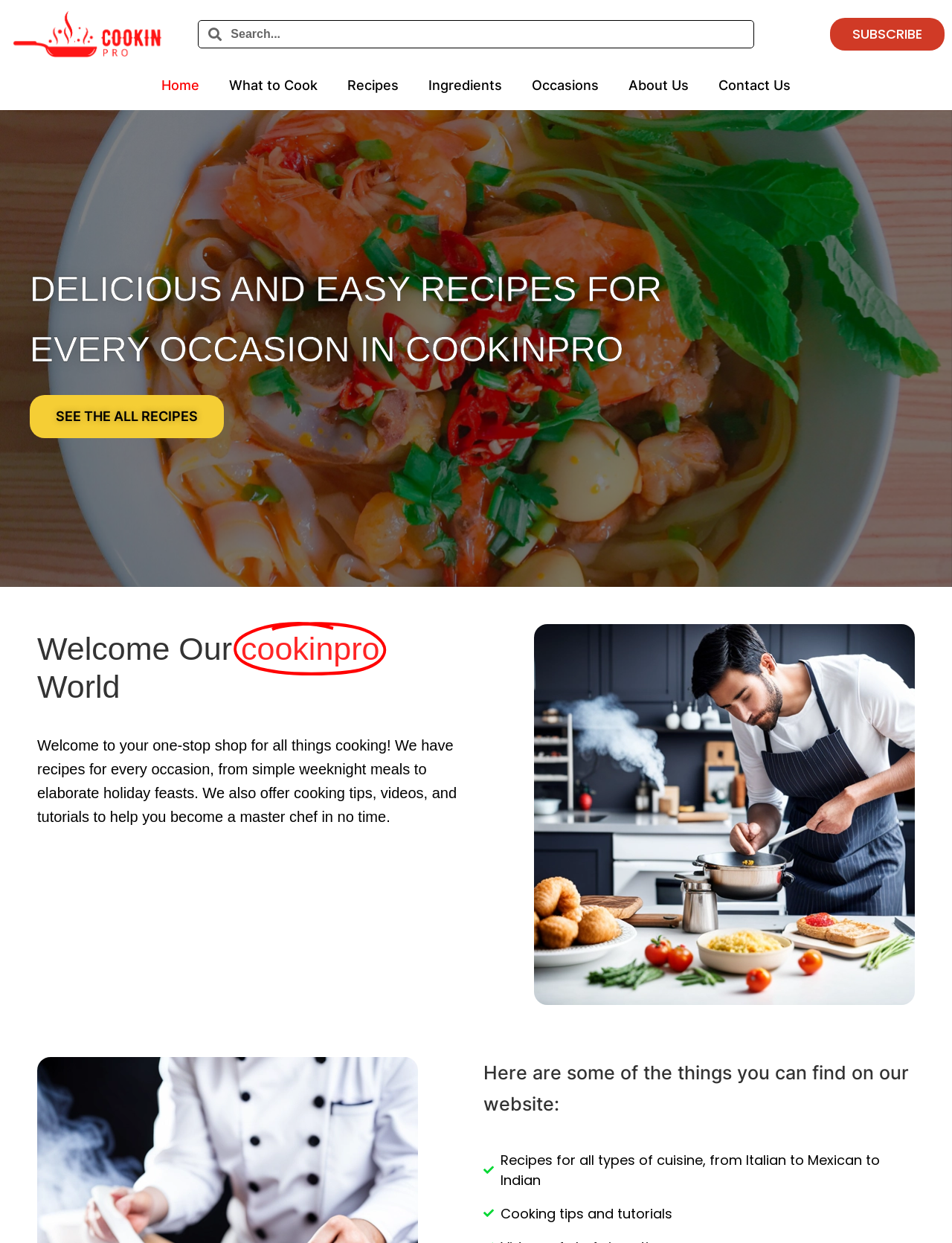Find the bounding box coordinates of the area to click in order to follow the instruction: "Search for something".

None